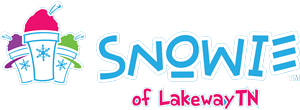What is the color of the font of the phrase 'of LakewayTN'?
Answer the question with a single word or phrase, referring to the image.

lively pink